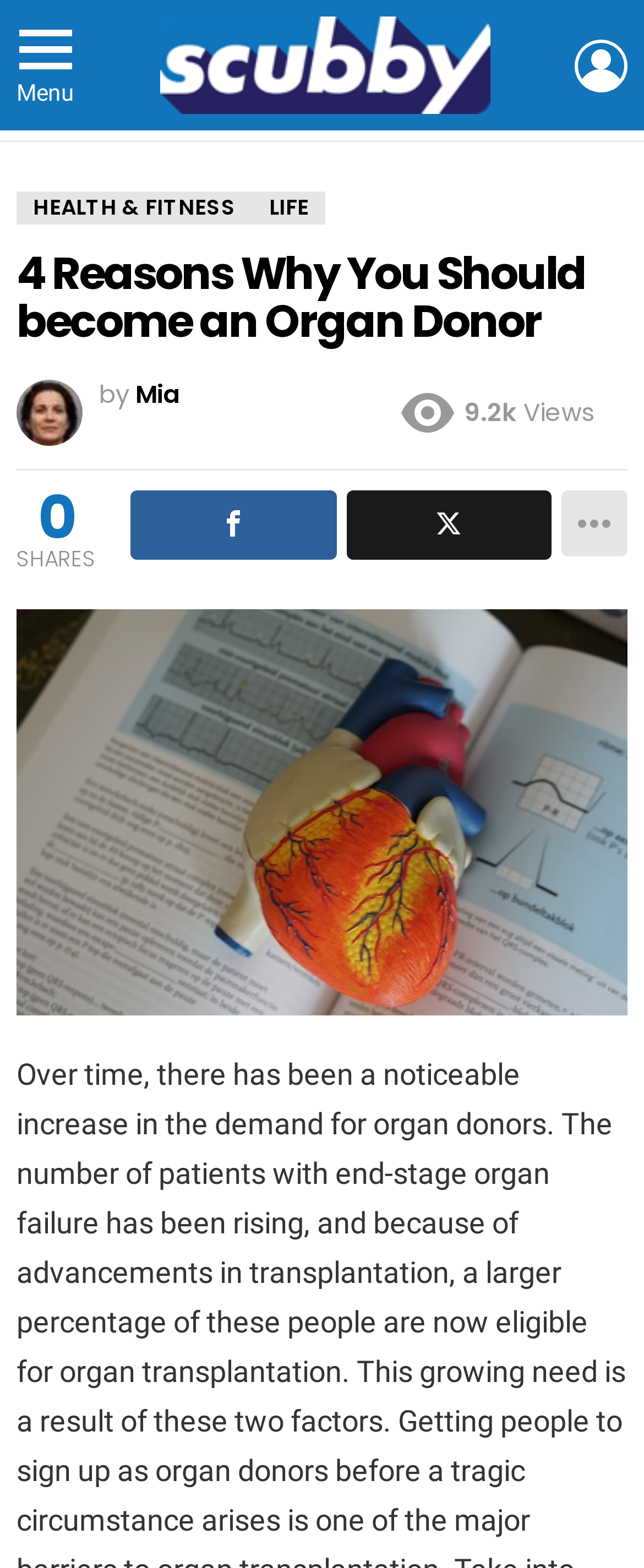How many views does the article have?
Please use the image to provide an in-depth answer to the question.

The number of views is displayed below the title of the article, next to the text 'Views', and it is 9.2k.